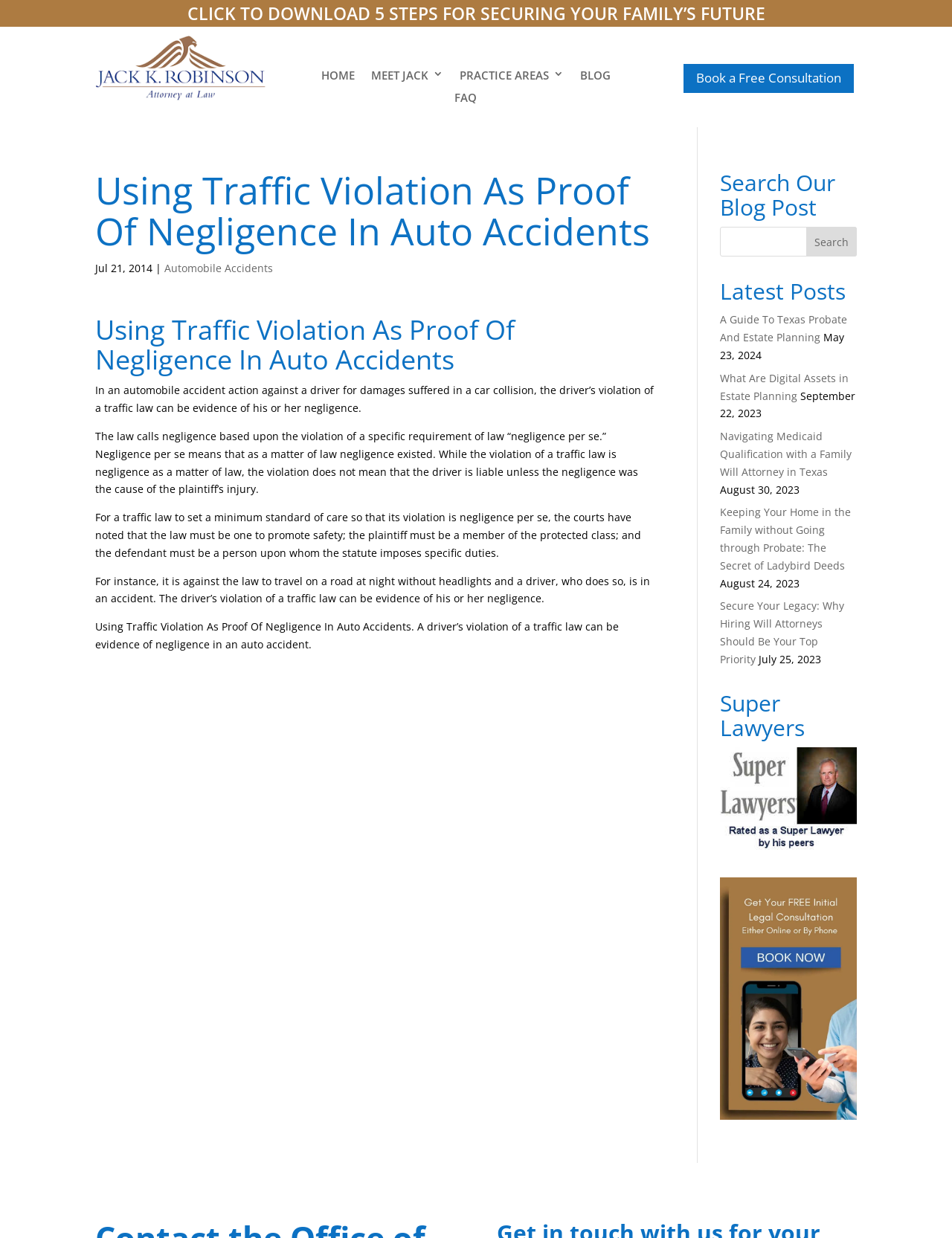What is the purpose of the search bar?
Using the image as a reference, answer with just one word or a short phrase.

To search blog posts